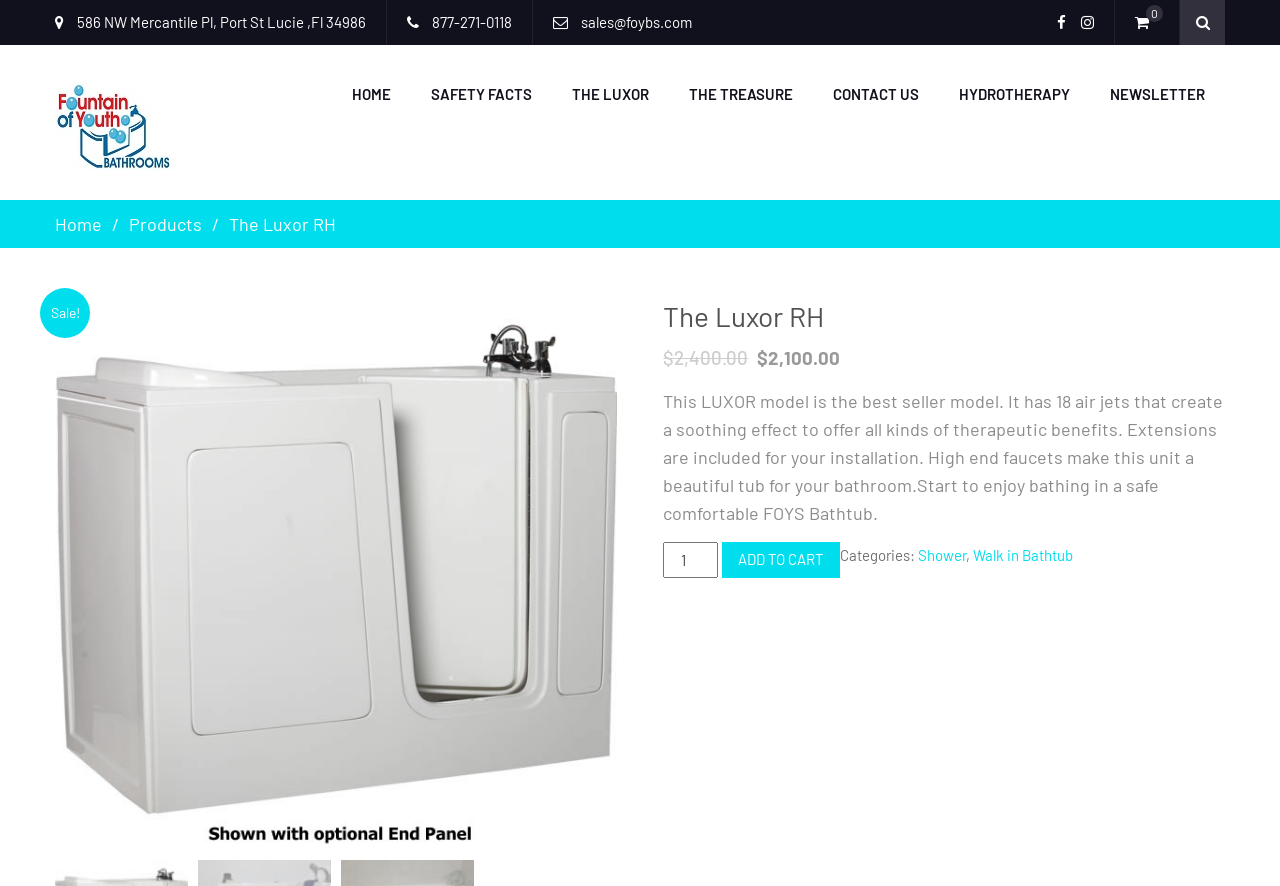Determine the bounding box coordinates of the region I should click to achieve the following instruction: "Change the quantity of the product". Ensure the bounding box coordinates are four float numbers between 0 and 1, i.e., [left, top, right, bottom].

[0.518, 0.612, 0.561, 0.652]